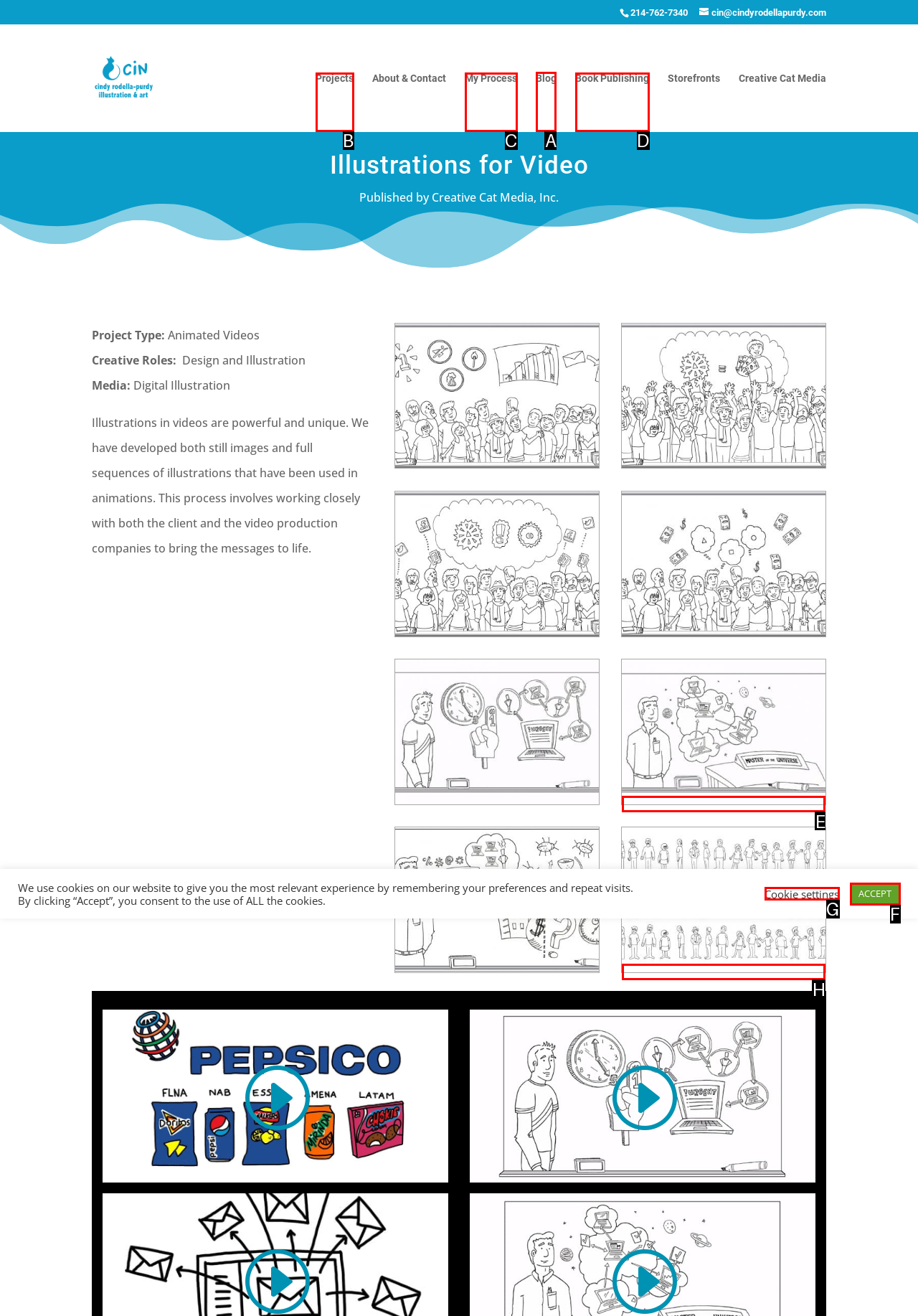Choose the letter of the UI element necessary for this task: Click the 'Blog' link
Answer with the correct letter.

A